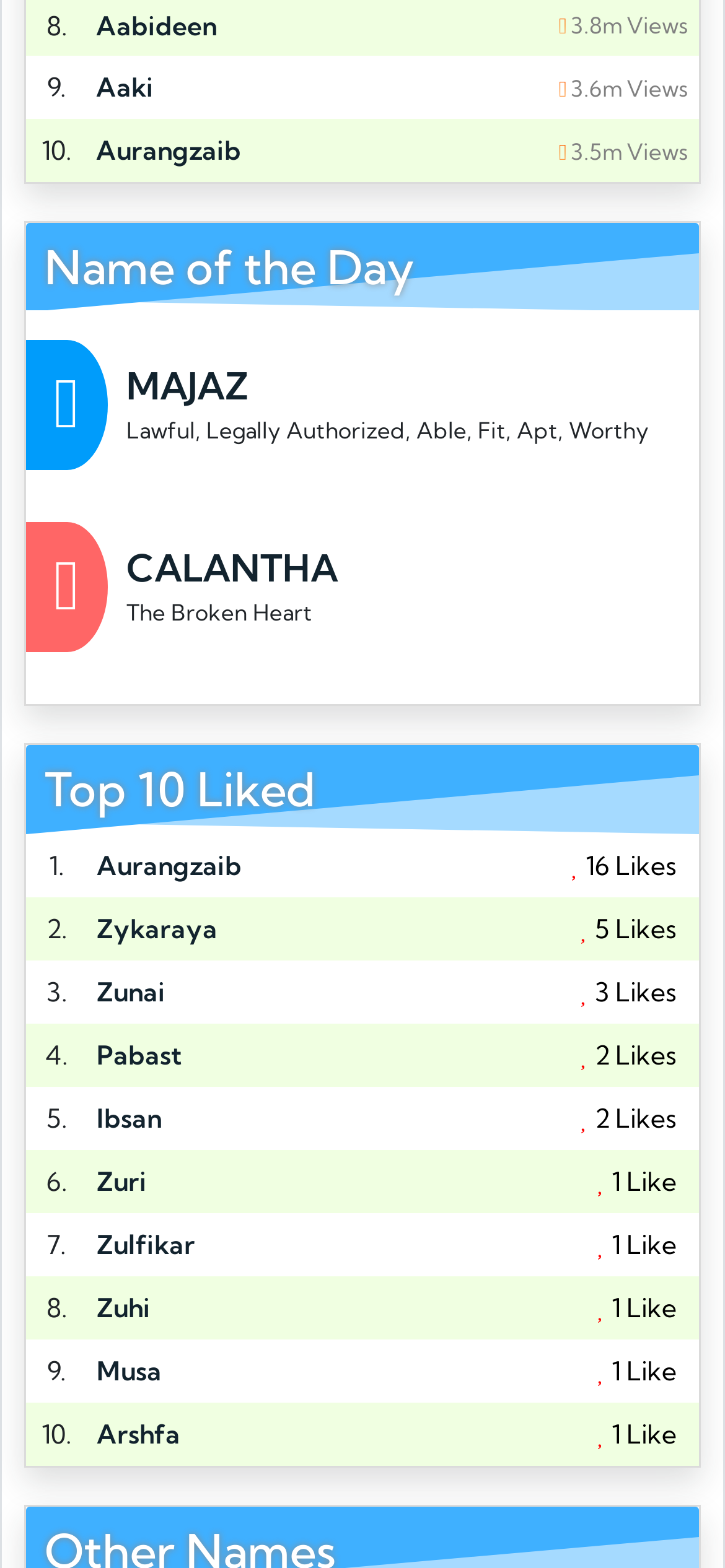What is the name of the day?
Answer with a single word or short phrase according to what you see in the image.

Name of the Day